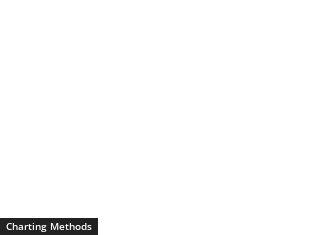What is the purpose of the resource?
Please provide a comprehensive and detailed answer to the question.

The purpose of the resource is to improve data representation skills in Excel, as mentioned in the caption, it is especially useful for individuals looking to enhance their presentations and reports.